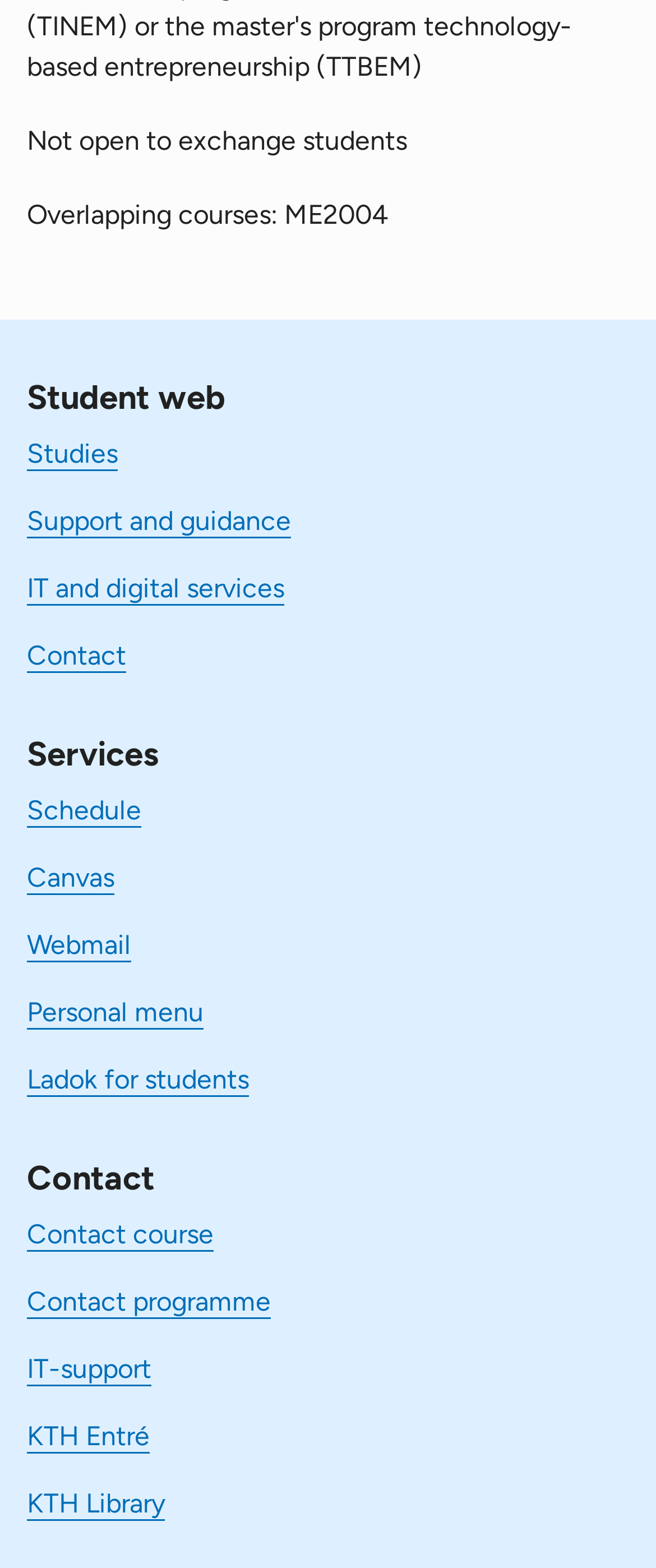What is the name of the website?
Using the image provided, answer with just one word or phrase.

Student web